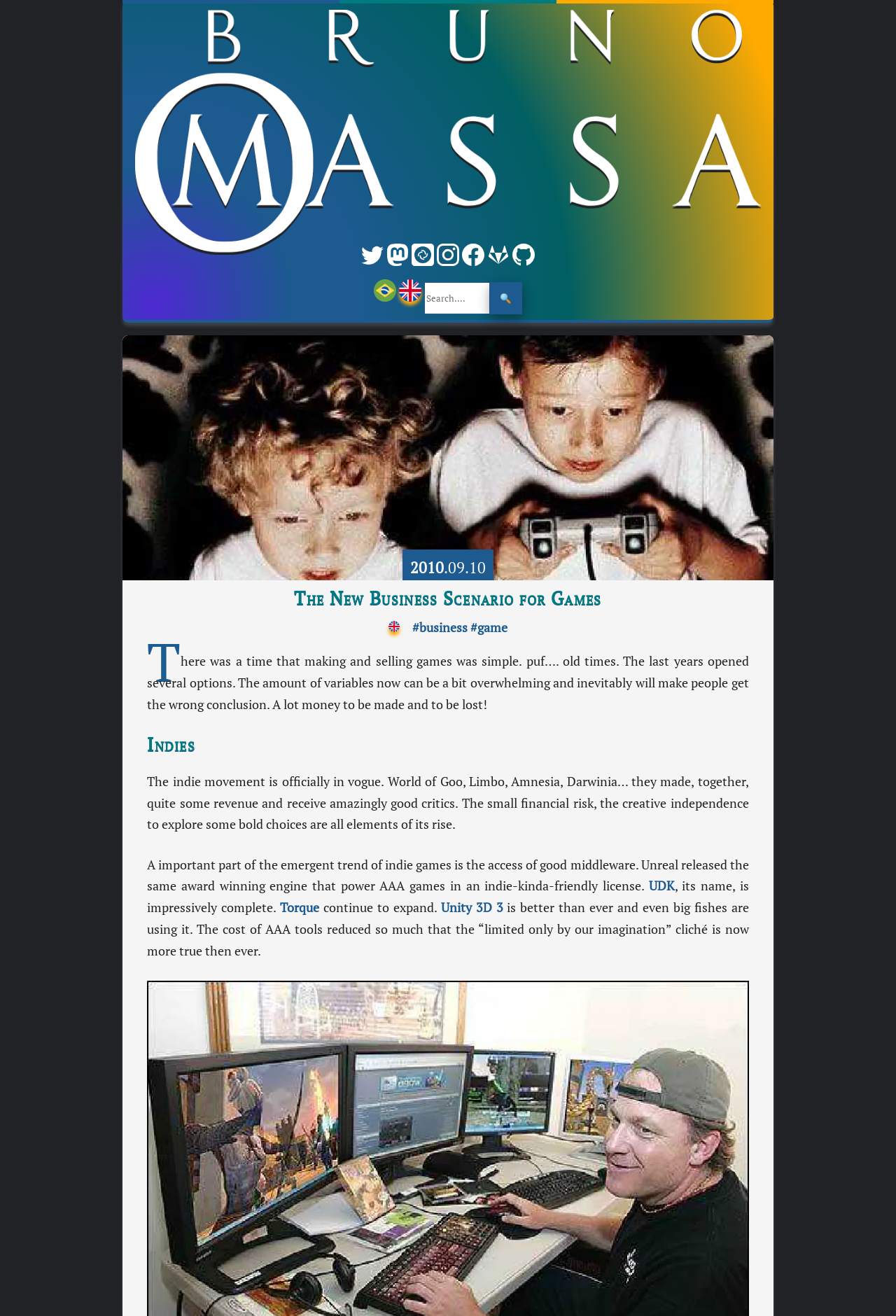What is the name of the game engine mentioned in the article?
Refer to the image and answer the question using a single word or phrase.

UDK